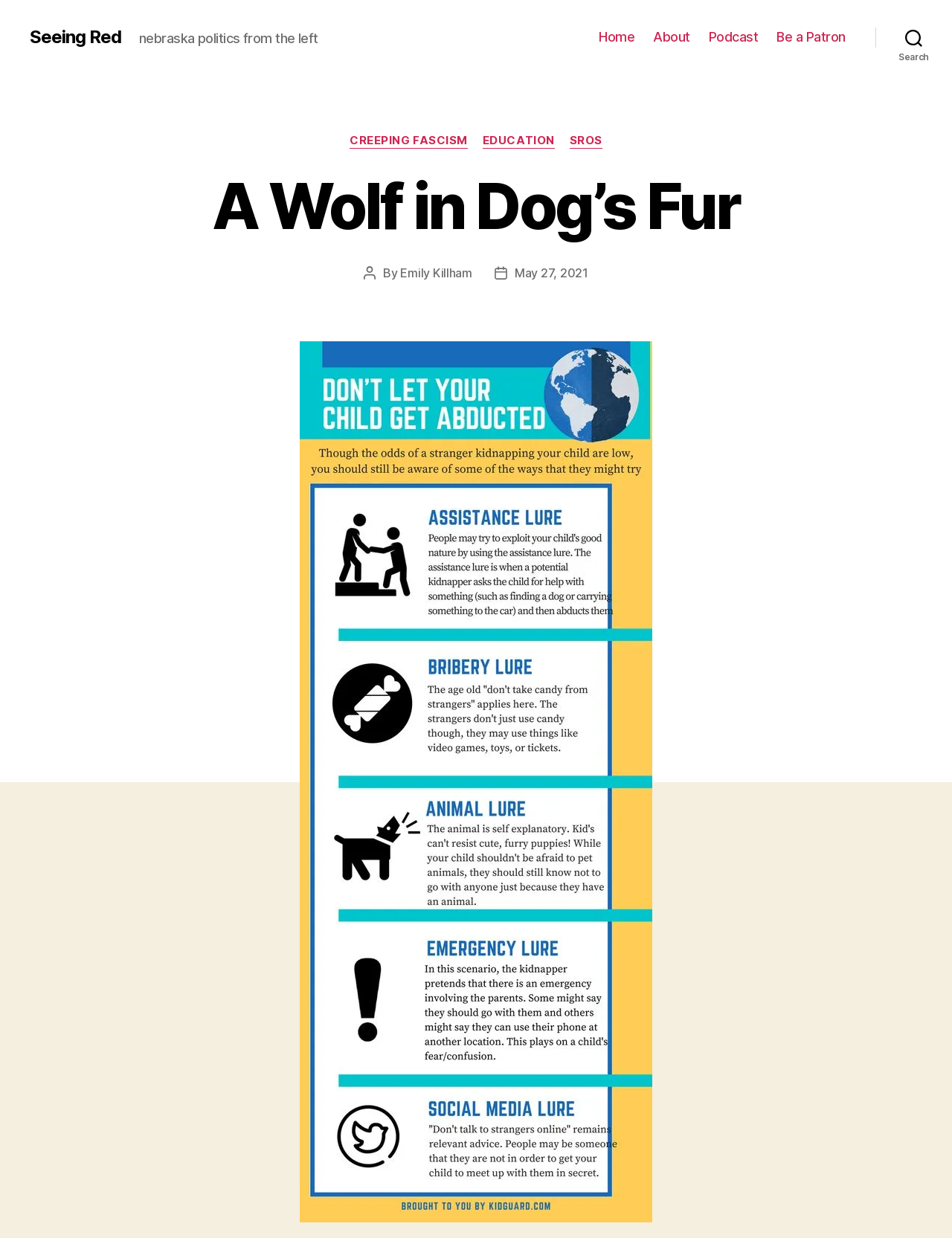What is the name of the author of the post?
Based on the screenshot, give a detailed explanation to answer the question.

I found the answer by looking at the section that describes the post author, where it says 'By Emily Killham'.